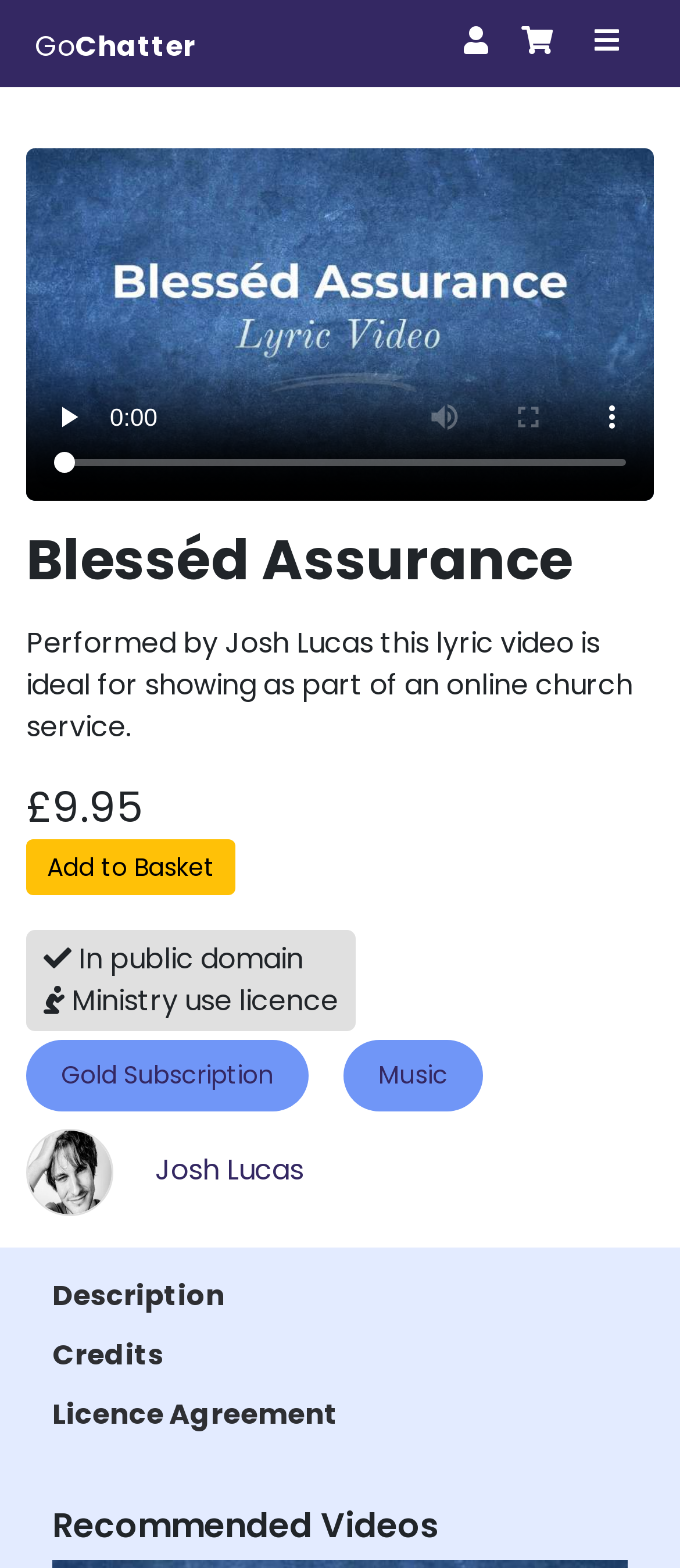What is the title of the section below the video?
Kindly offer a comprehensive and detailed response to the question.

The section below the video is titled 'Recommended Videos', which is a heading element located at the bottom of the webpage.